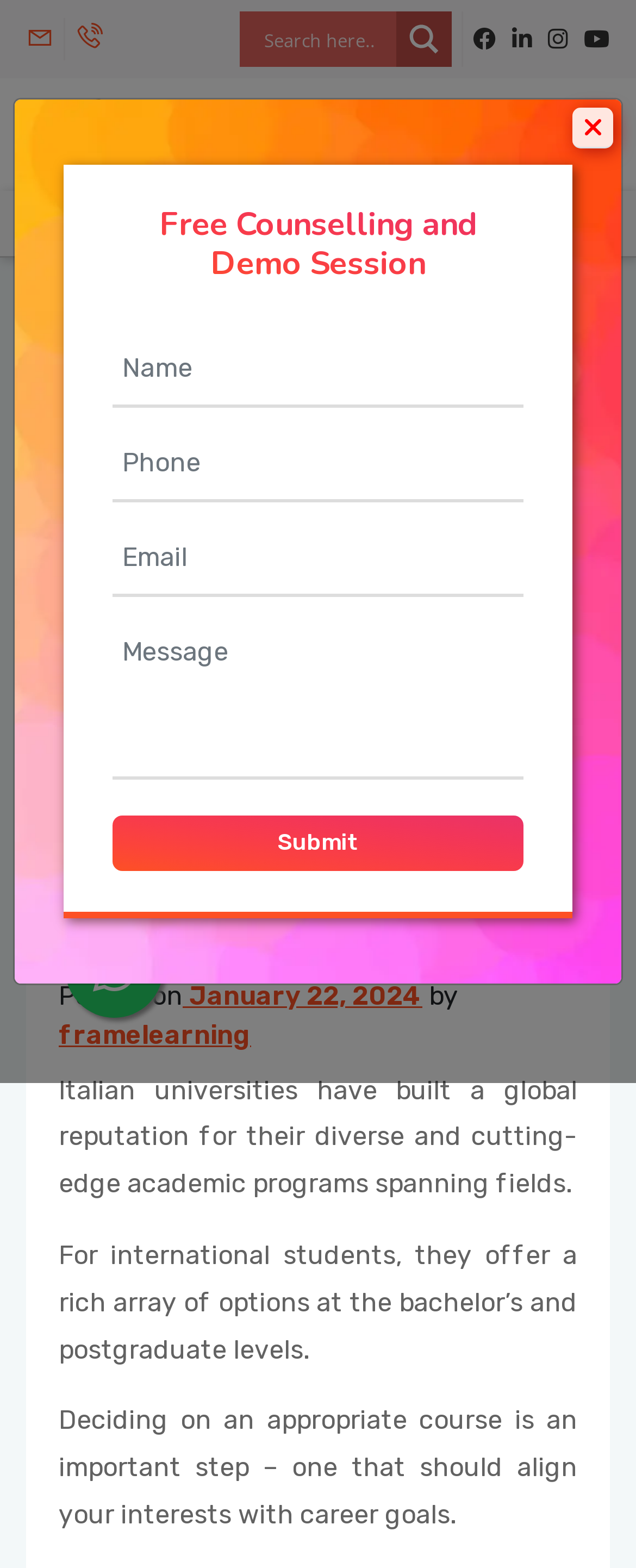Locate the bounding box coordinates of the area where you should click to accomplish the instruction: "Click on the 'Best courses to study in Italy' link".

[0.092, 0.227, 0.908, 0.422]